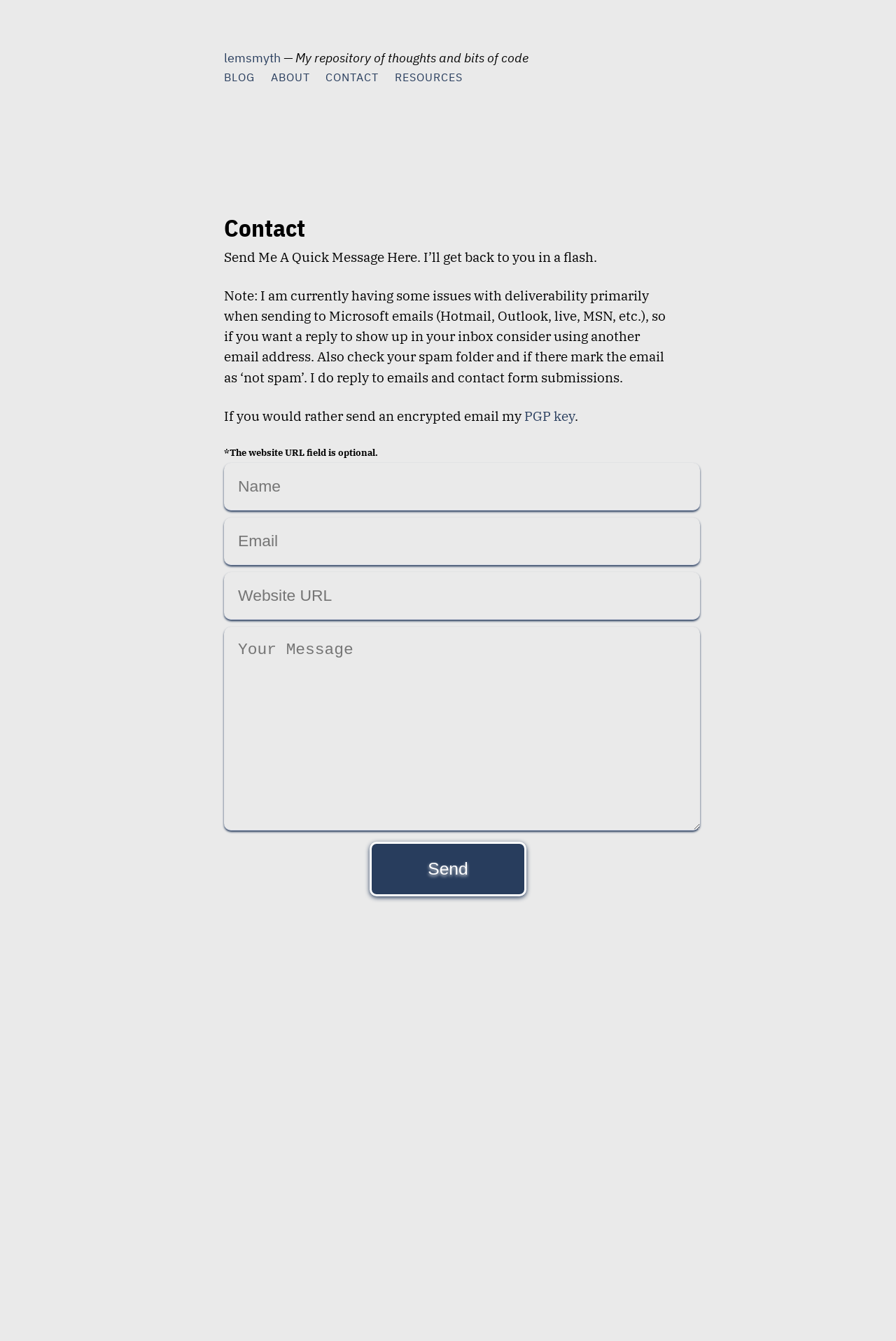How can users send an encrypted email?
Please provide a single word or phrase as the answer based on the screenshot.

PGP key